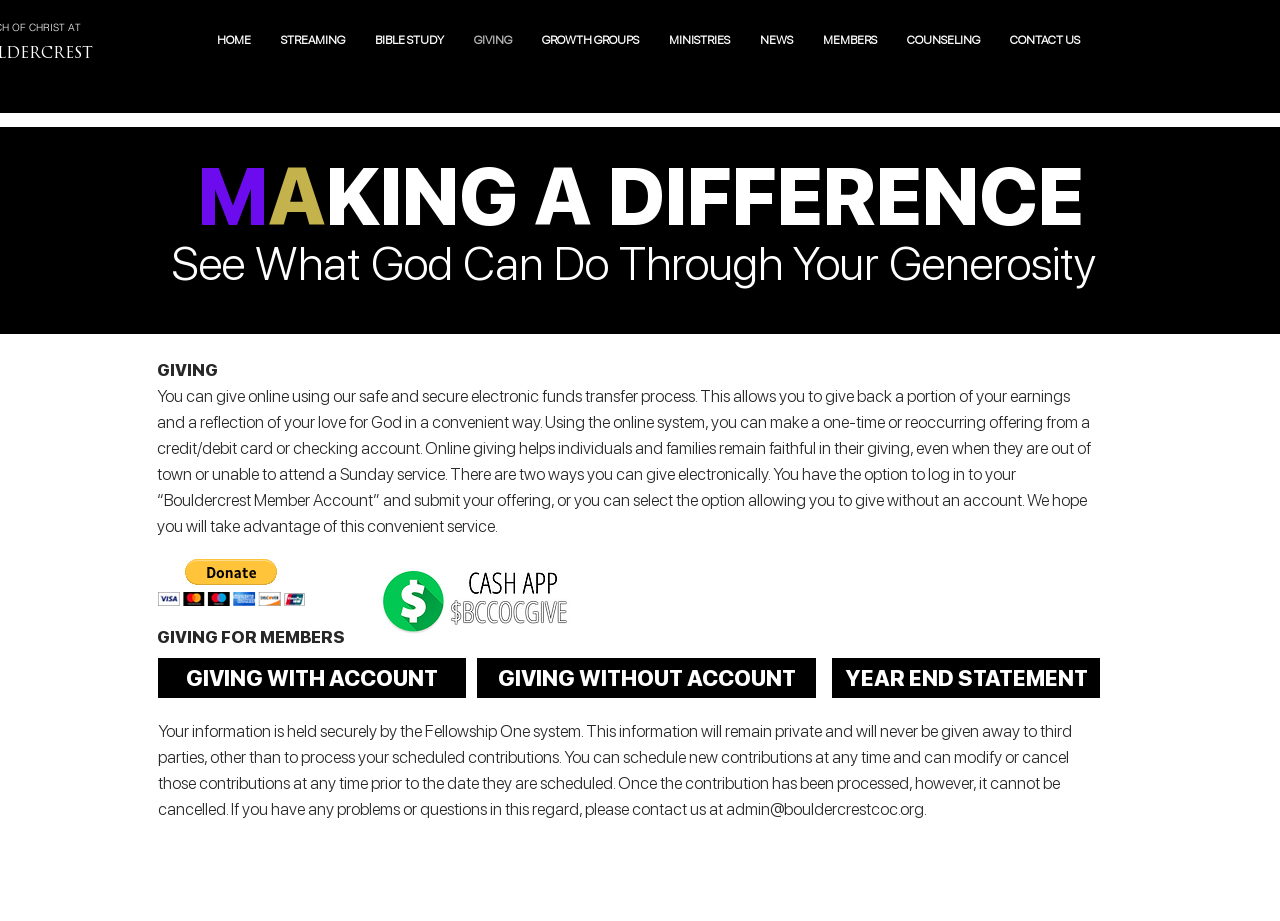Pinpoint the bounding box coordinates of the element to be clicked to execute the instruction: "Click on the GIVING WITH ACCOUNT link".

[0.123, 0.714, 0.364, 0.758]